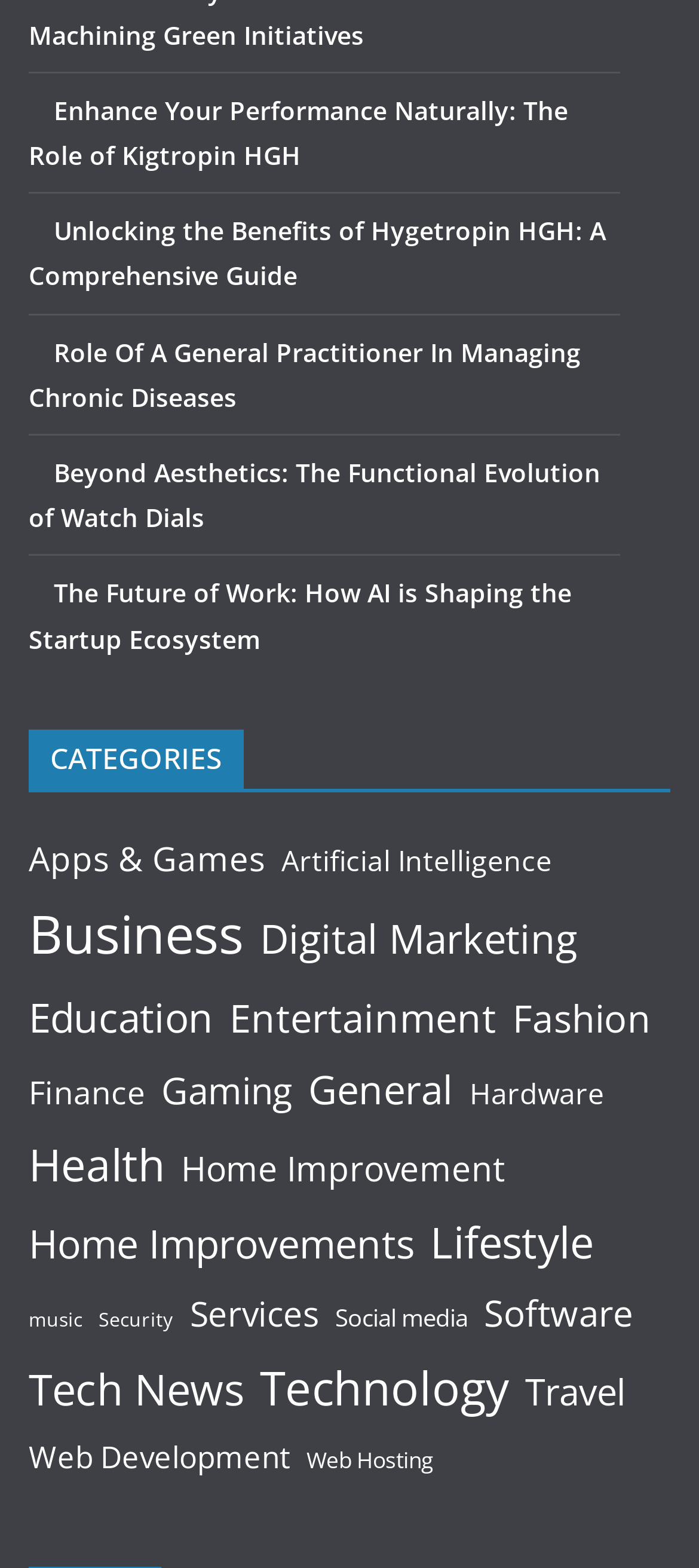Locate the bounding box coordinates of the clickable element to fulfill the following instruction: "Read about Enhance Your Performance Naturally: The Role of Kigtropin HGH". Provide the coordinates as four float numbers between 0 and 1 in the format [left, top, right, bottom].

[0.041, 0.059, 0.813, 0.11]